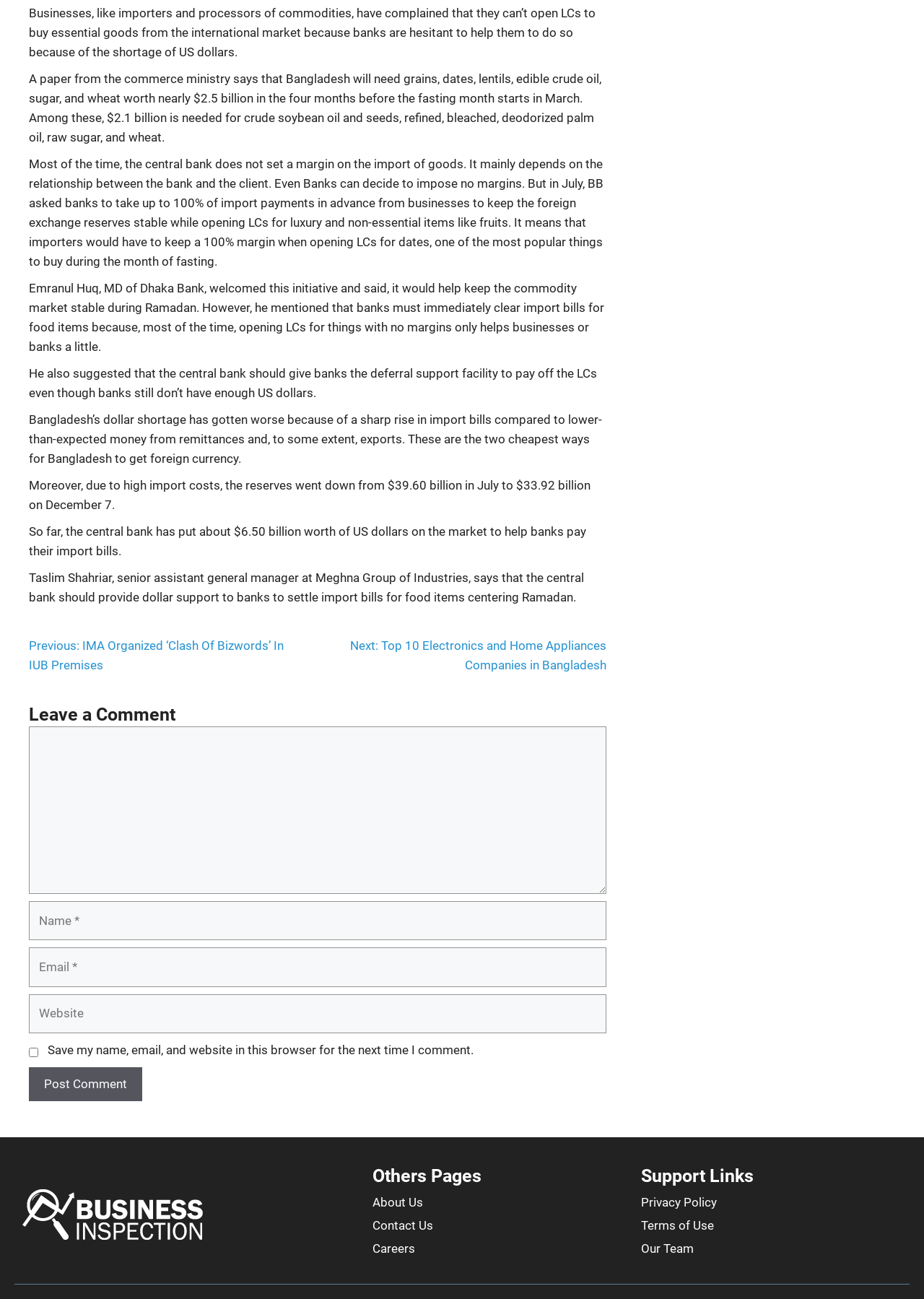Specify the bounding box coordinates of the area to click in order to execute this command: 'Click the 'About Us' link'. The coordinates should consist of four float numbers ranging from 0 to 1, and should be formatted as [left, top, right, bottom].

[0.403, 0.918, 0.458, 0.936]